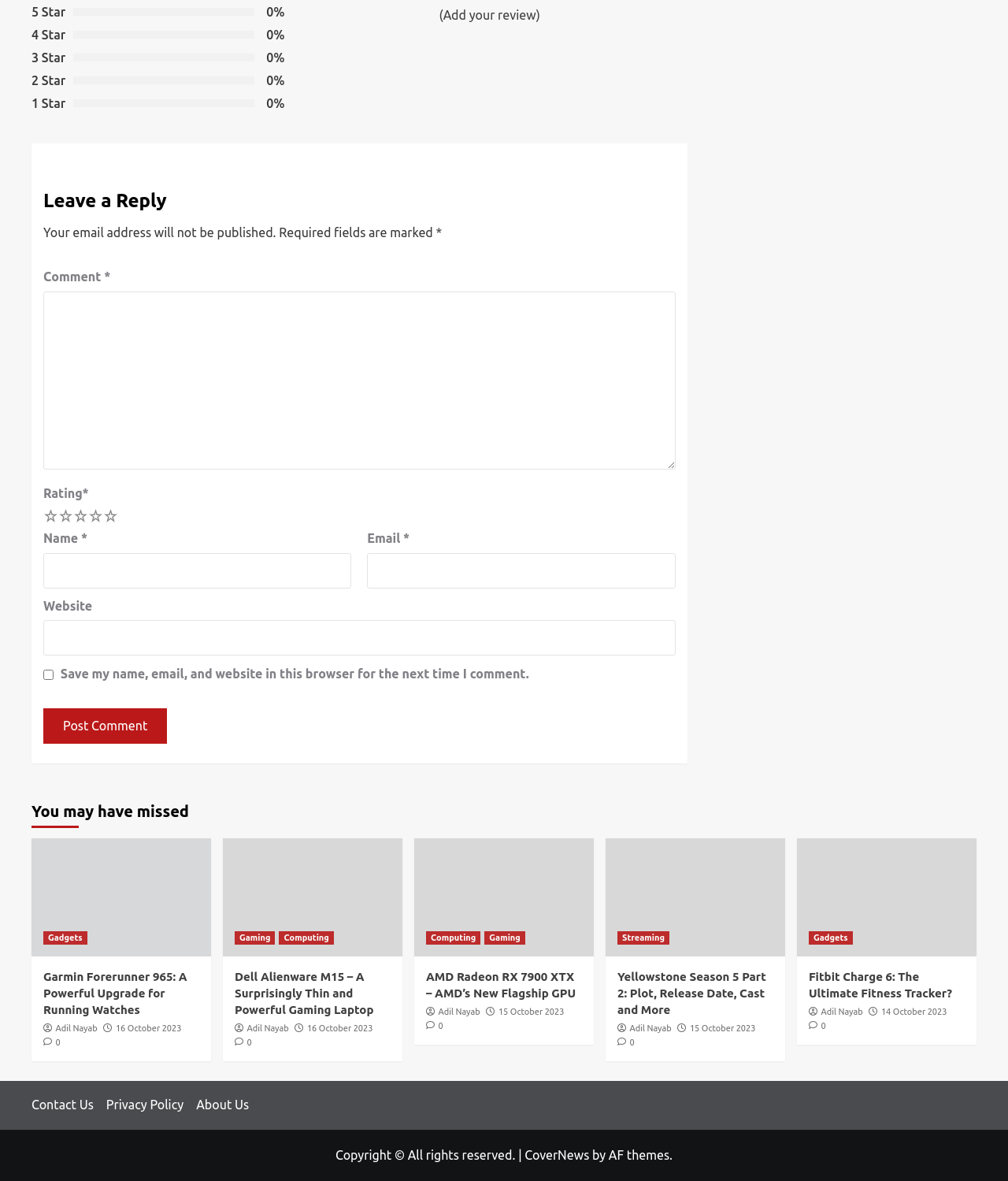Ascertain the bounding box coordinates for the UI element detailed here: "Contact Us". The coordinates should be provided as [left, top, right, bottom] with each value being a float between 0 and 1.

[0.031, 0.929, 0.105, 0.941]